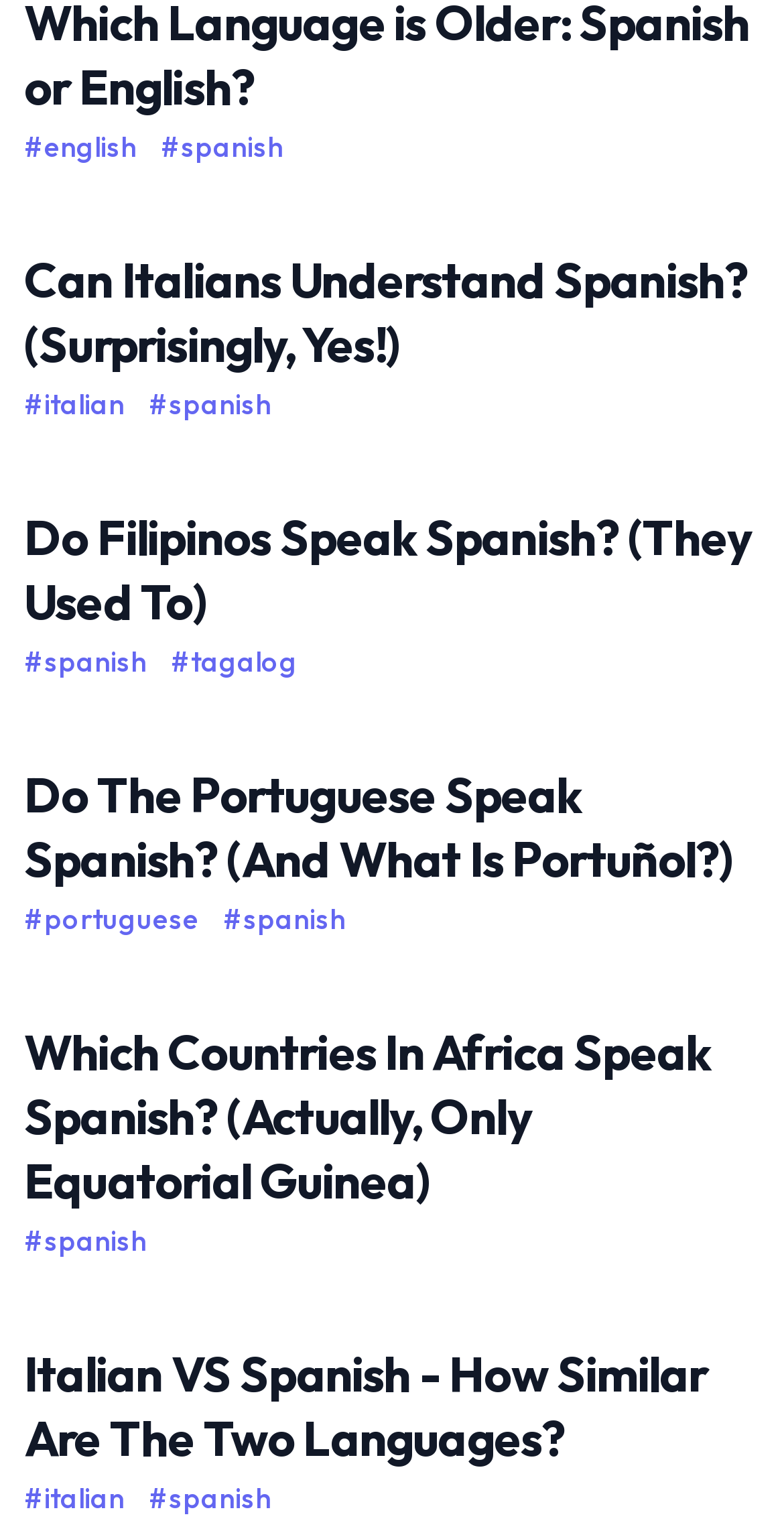Answer the question using only a single word or phrase: 
How many languages are mentioned in the webpage?

5